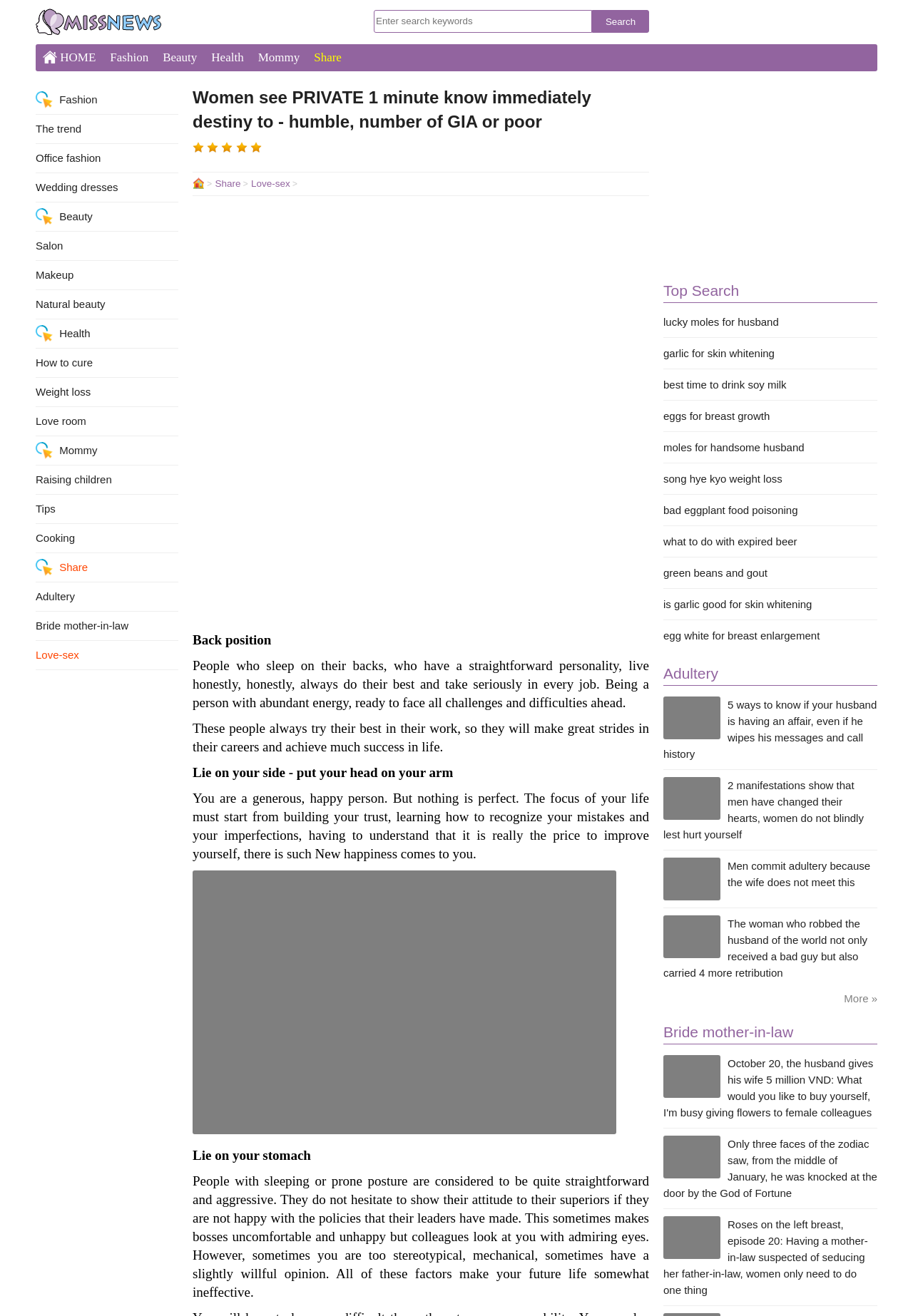Can you find the bounding box coordinates of the area I should click to execute the following instruction: "Search for keywords"?

[0.409, 0.008, 0.648, 0.025]